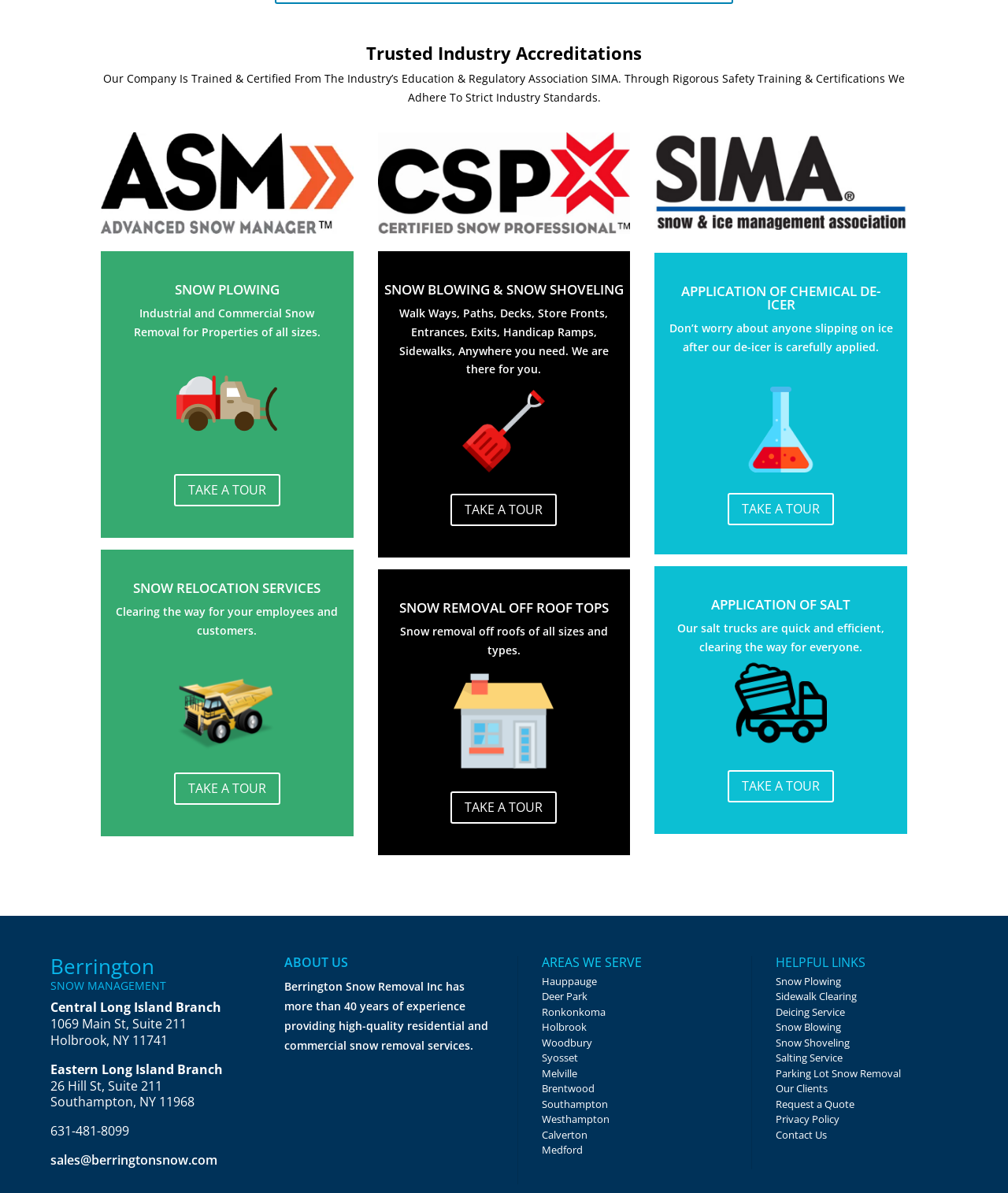Locate the bounding box coordinates of the element's region that should be clicked to carry out the following instruction: "View areas we serve". The coordinates need to be four float numbers between 0 and 1, i.e., [left, top, right, bottom].

[0.538, 0.801, 0.718, 0.818]